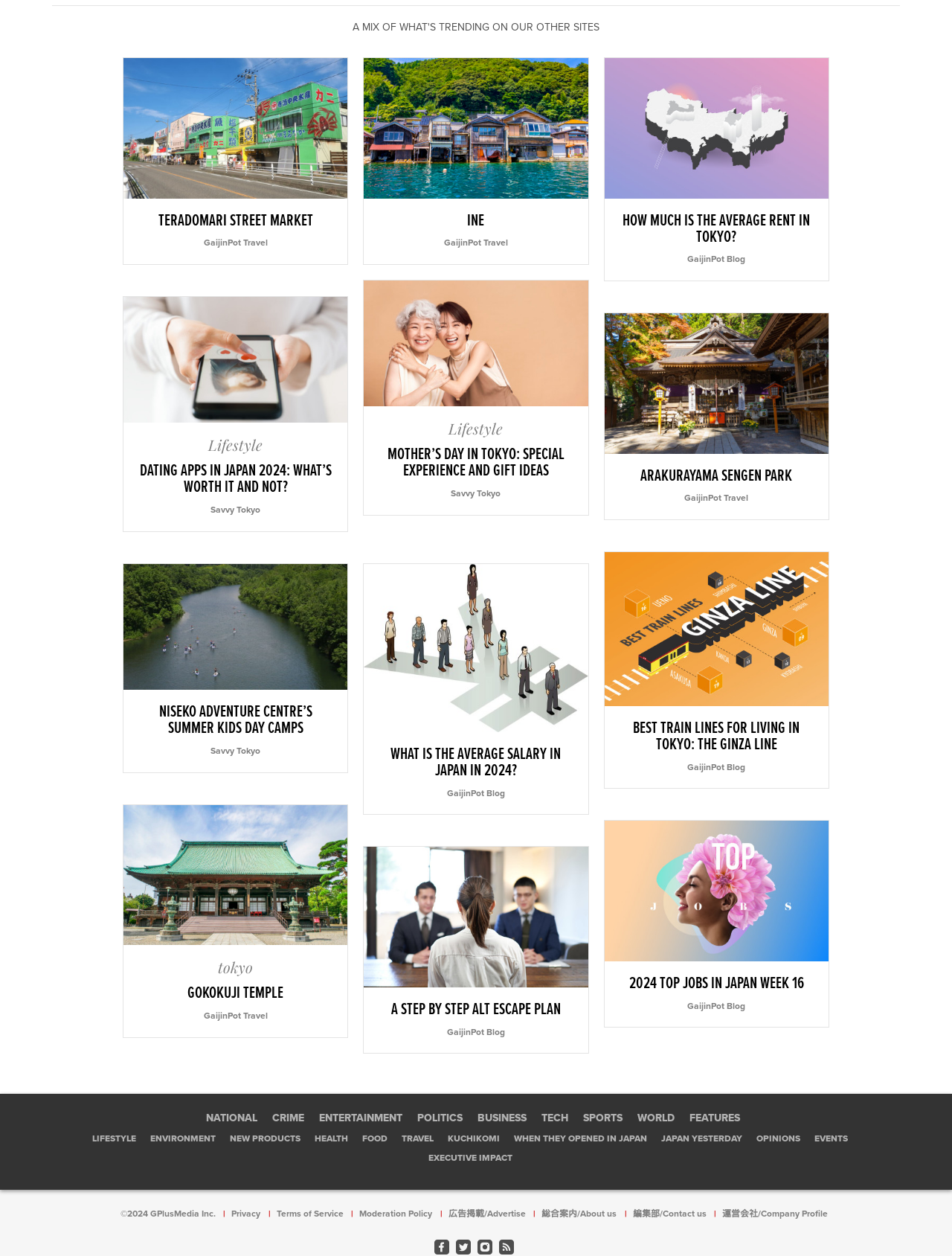Please identify the bounding box coordinates of the element's region that I should click in order to complete the following instruction: "Visit the GOKOKUJI TEMPLE page". The bounding box coordinates consist of four float numbers between 0 and 1, i.e., [left, top, right, bottom].

[0.145, 0.785, 0.349, 0.798]